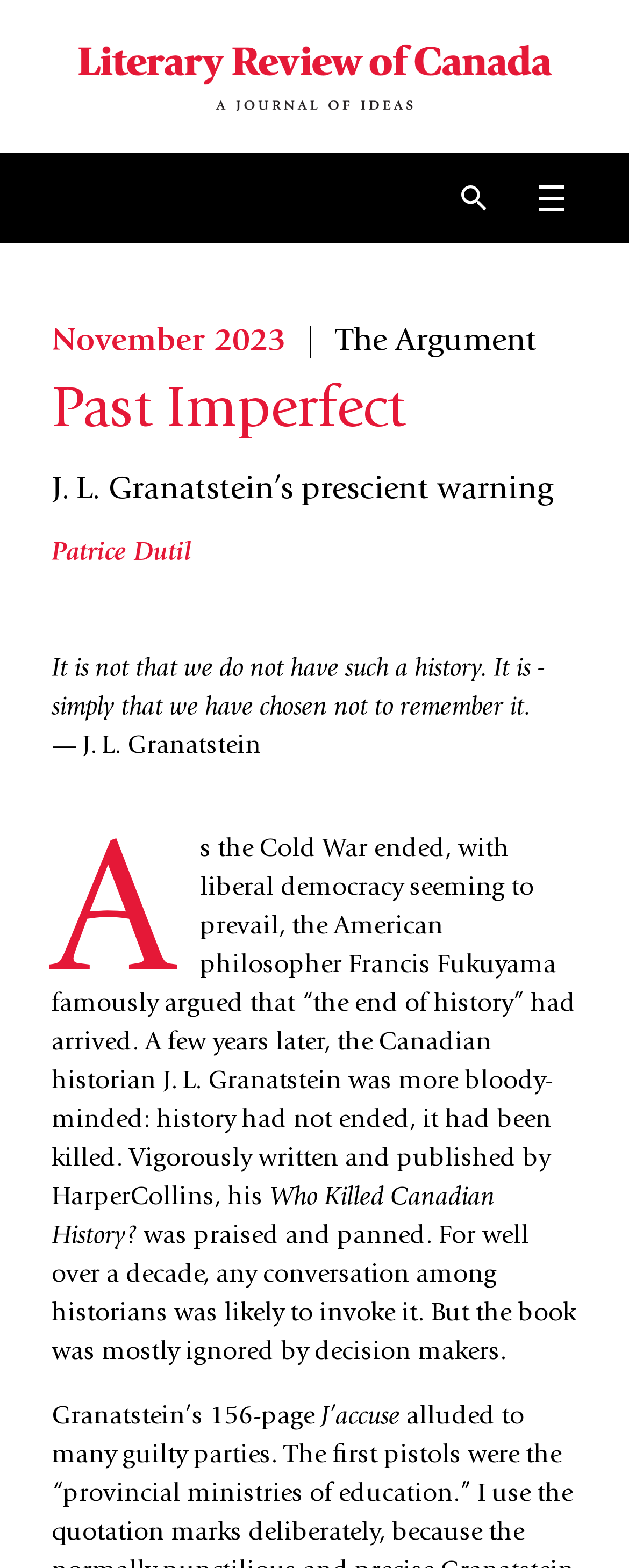Refer to the screenshot and give an in-depth answer to this question: What is the title of the book mentioned?

The title of the book mentioned is 'Who Killed Canadian History?', which is written by J. L. Granatstein and published by HarperCollins.